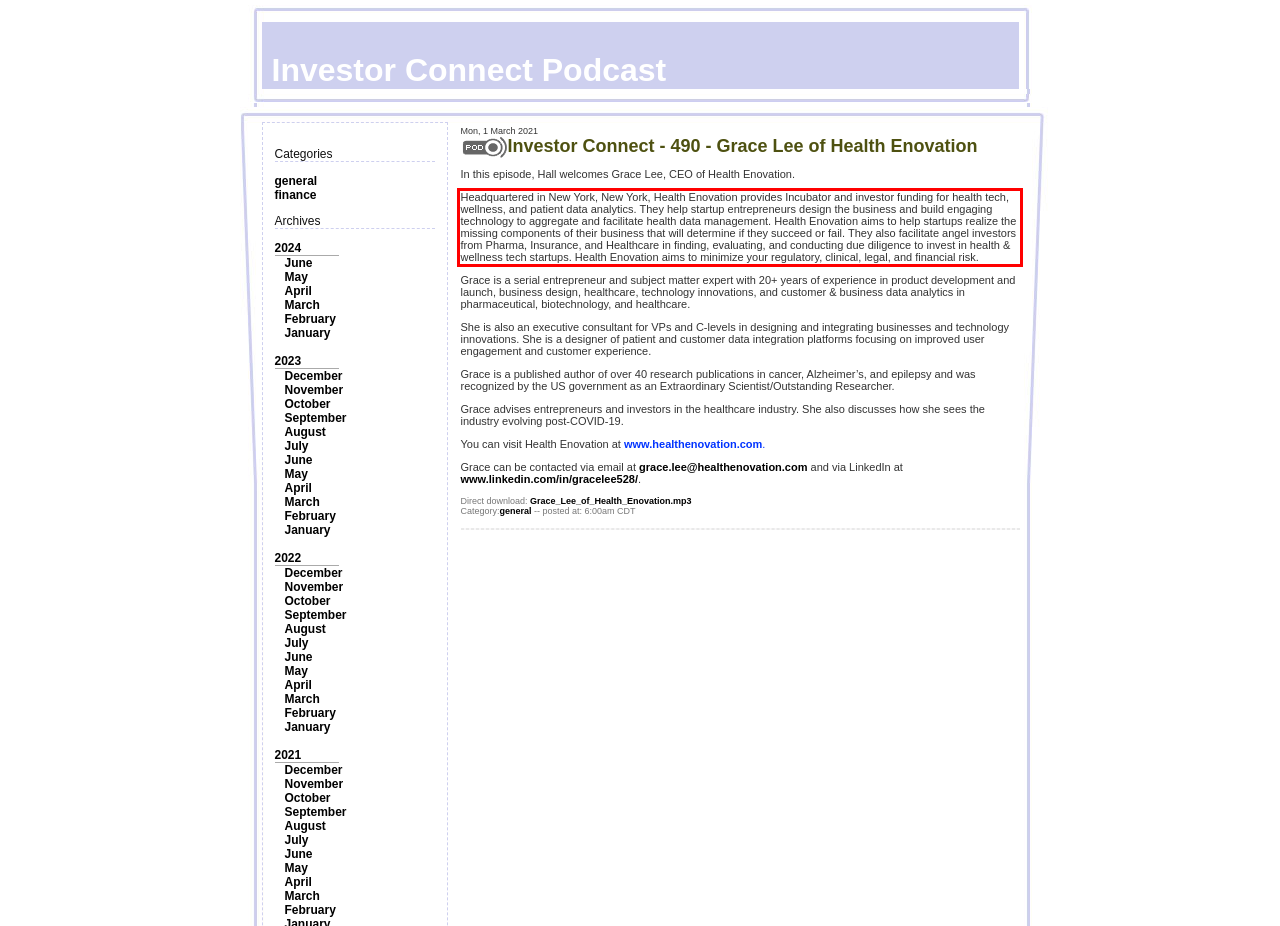Locate the red bounding box in the provided webpage screenshot and use OCR to determine the text content inside it.

Headquartered in New York, New York, Health Enovation provides Incubator and investor funding for health tech, wellness, and patient data analytics. They help startup entrepreneurs design the business and build engaging technology to aggregate and facilitate health data management. Health Enovation aims to help startups realize the missing components of their business that will determine if they succeed or fail. They also facilitate angel investors from Pharma, Insurance, and Healthcare in finding, evaluating, and conducting due diligence to invest in health & wellness tech startups. Health Enovation aims to minimize your regulatory, clinical, legal, and financial risk.